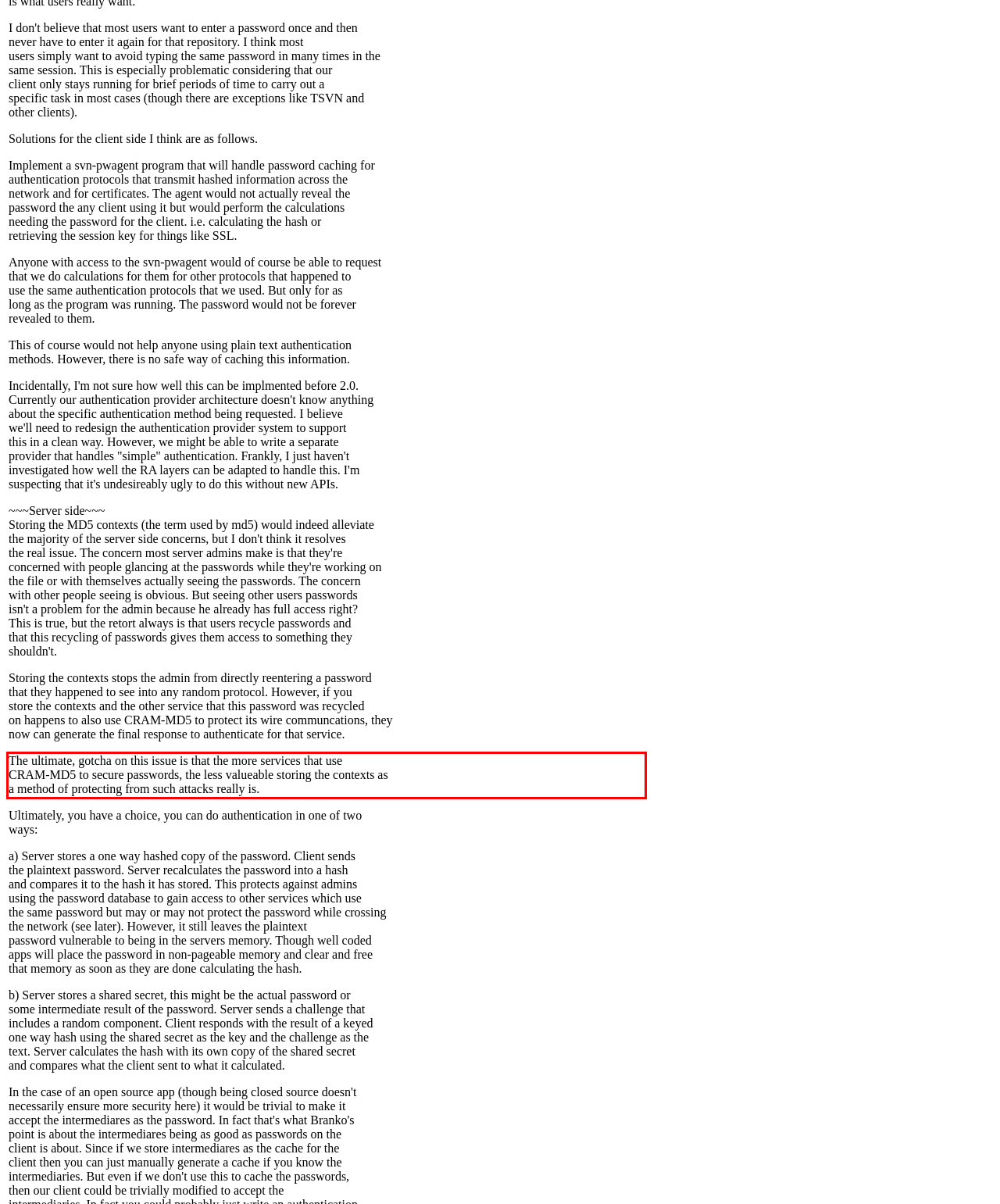You are given a screenshot with a red rectangle. Identify and extract the text within this red bounding box using OCR.

The ultimate, gotcha on this issue is that the more services that use CRAM-MD5 to secure passwords, the less valueable storing the contexts as a method of protecting from such attacks really is.